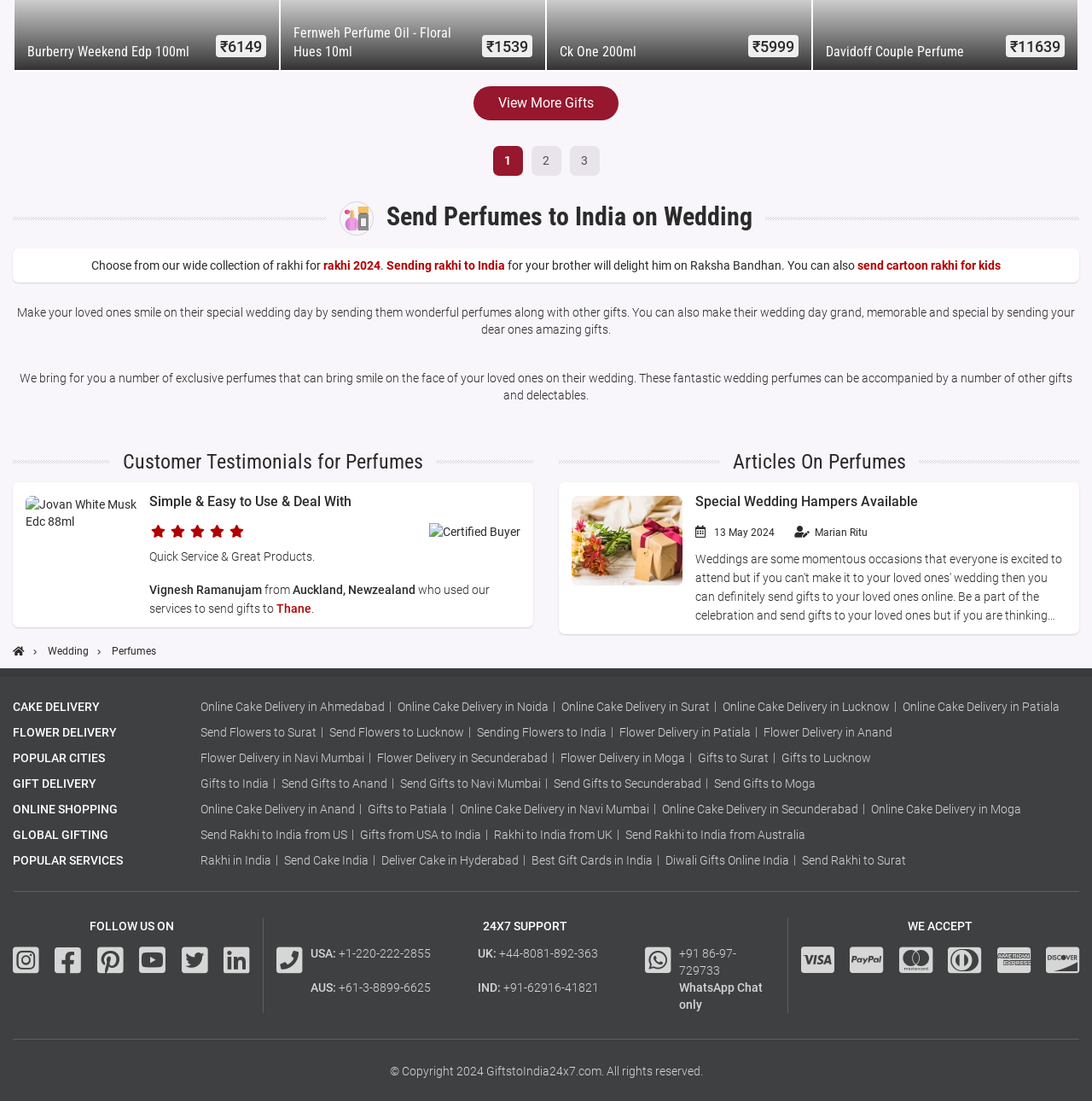Locate the bounding box coordinates of the element's region that should be clicked to carry out the following instruction: "Send gifts to Thane". The coordinates need to be four float numbers between 0 and 1, i.e., [left, top, right, bottom].

[0.216, 0.547, 0.285, 0.559]